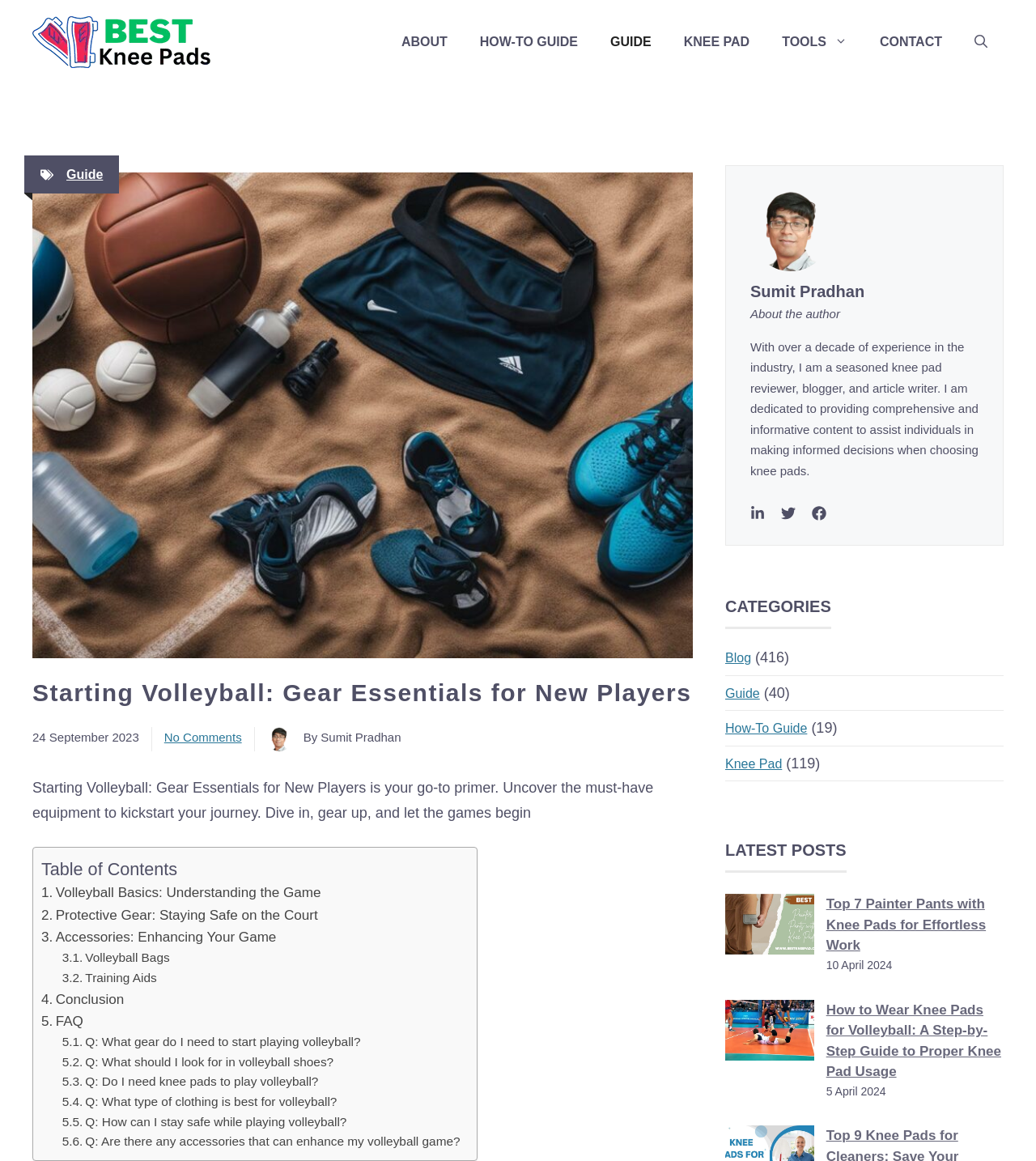Provide the bounding box coordinates of the UI element that matches the description: "alt="Best Knee Pad"".

[0.031, 0.028, 0.203, 0.042]